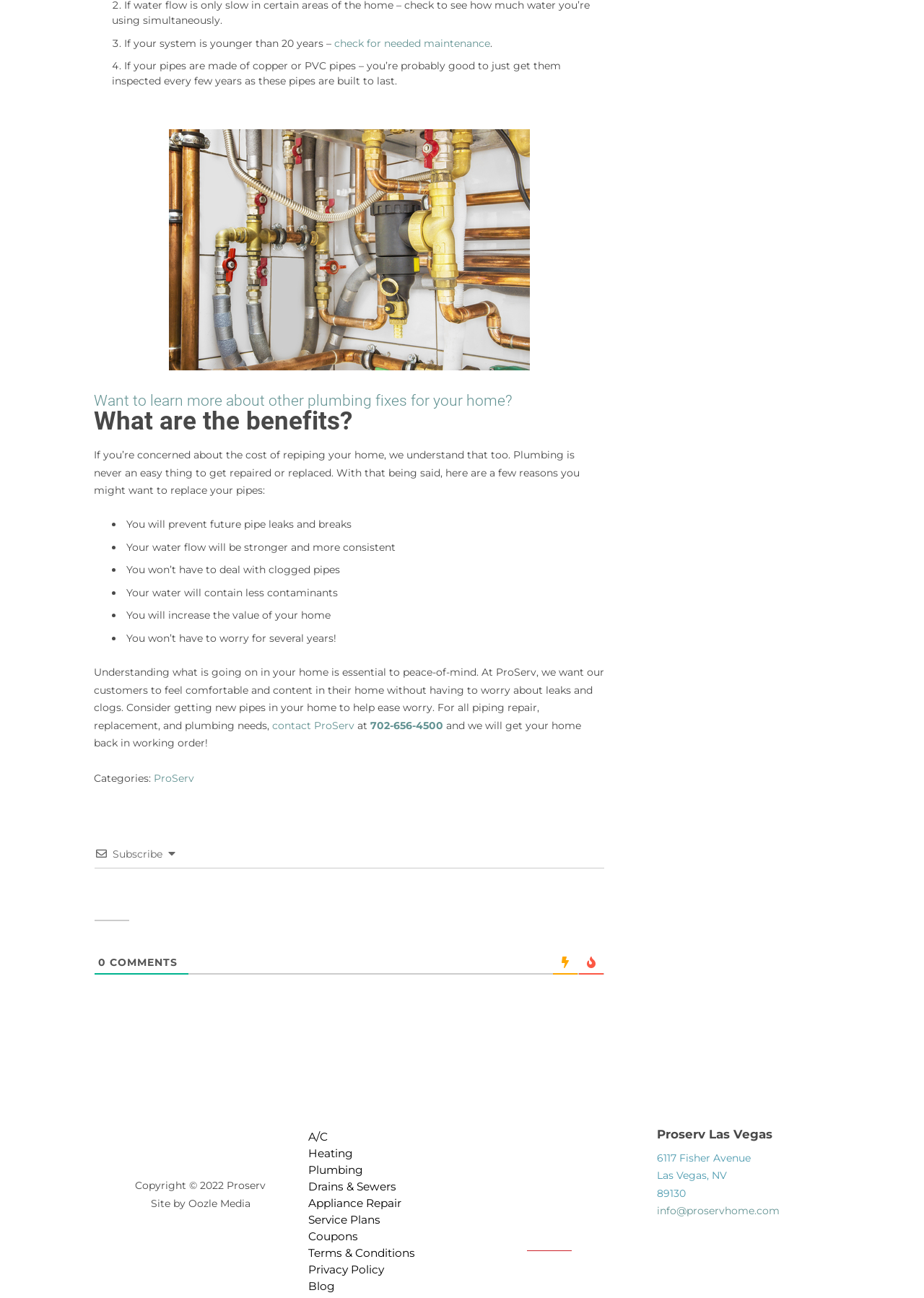Extract the bounding box coordinates for the HTML element that matches this description: "702-656-4500". The coordinates should be four float numbers between 0 and 1, i.e., [left, top, right, bottom].

[0.401, 0.554, 0.48, 0.564]